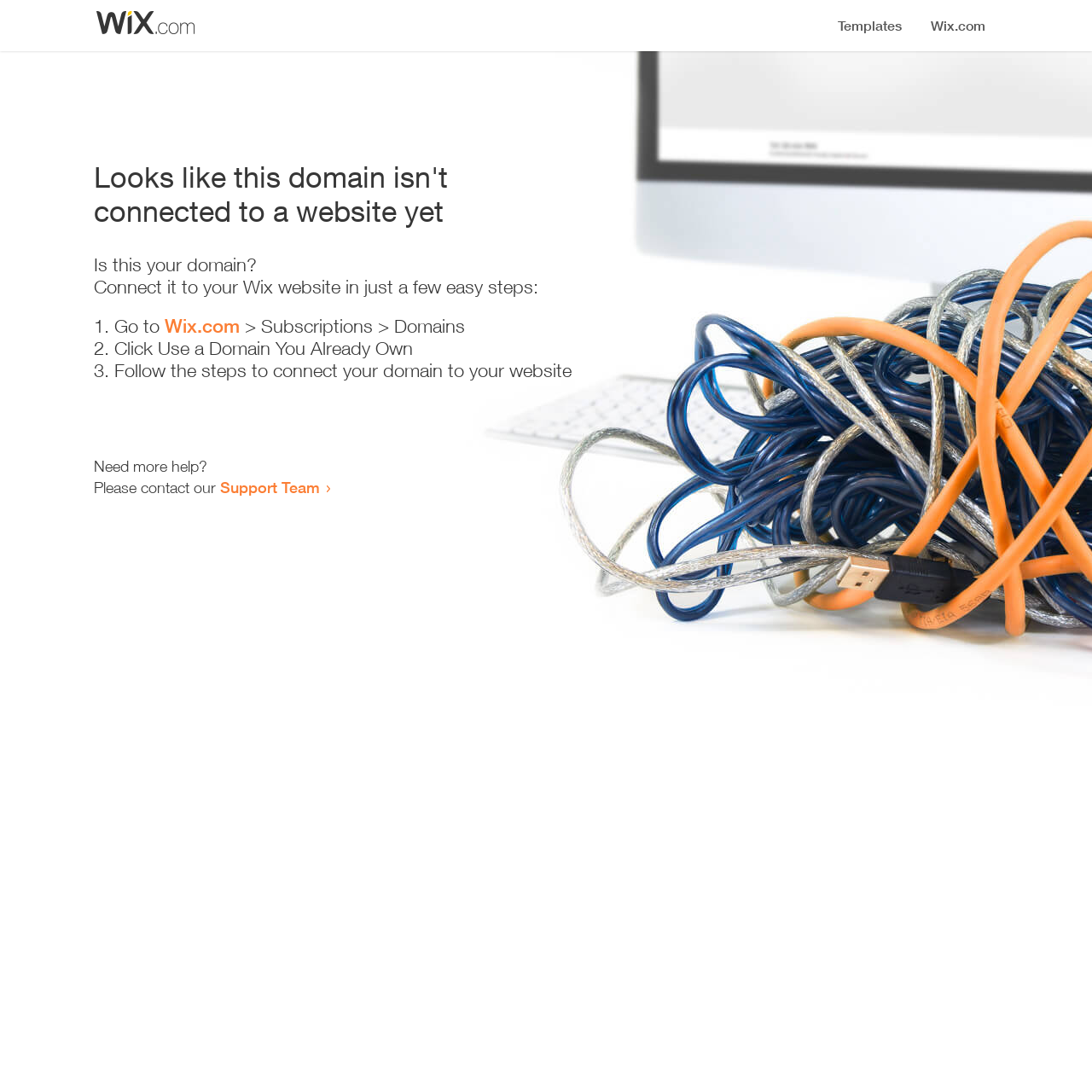Given the element description: "Support Team", predict the bounding box coordinates of this UI element. The coordinates must be four float numbers between 0 and 1, given as [left, top, right, bottom].

[0.202, 0.438, 0.293, 0.455]